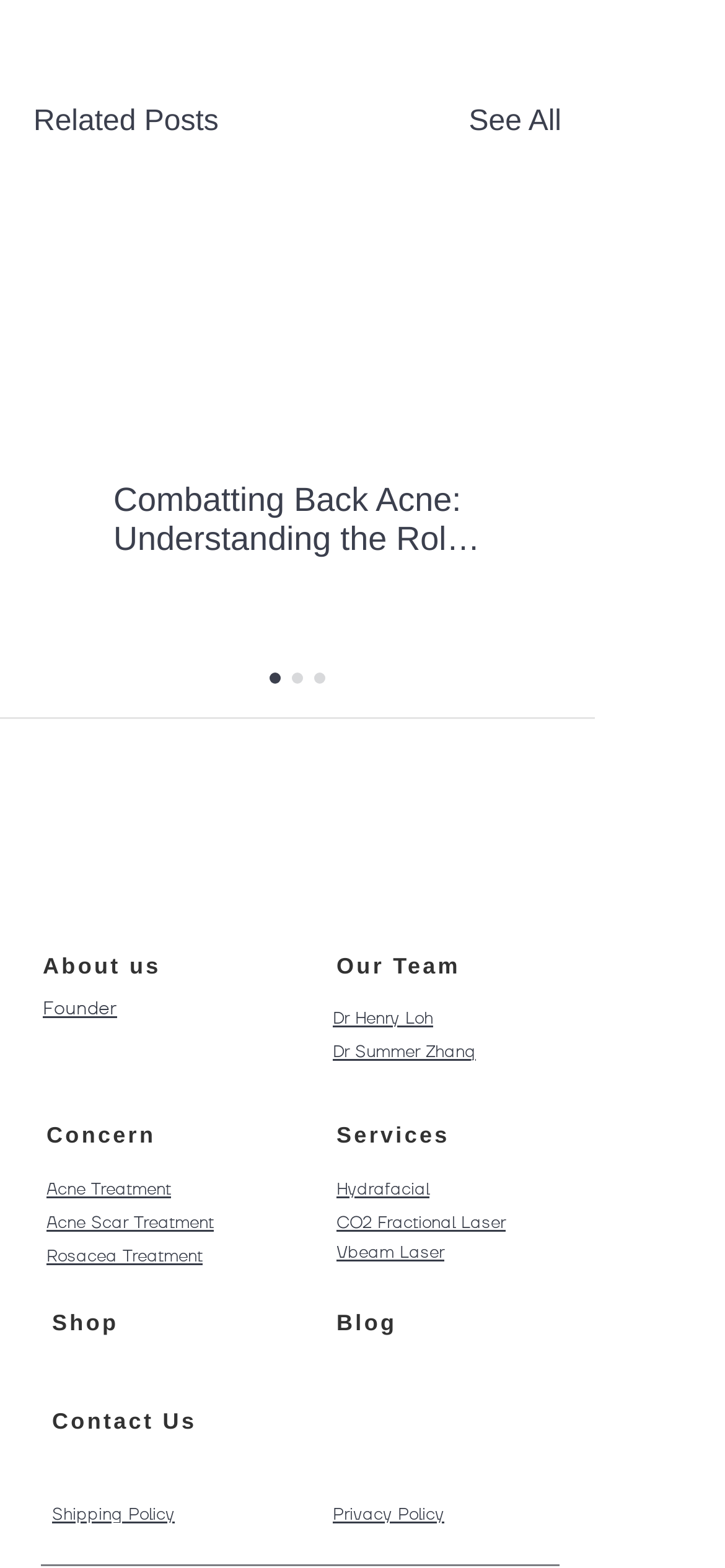Using the information from the screenshot, answer the following question thoroughly:
How many links are under 'Our Team'?

Under the 'Our Team' section, there are two links: 'Founder' and 'Dr Henry Loh', and another link 'Dr Summer Zhang' which is also part of the team.